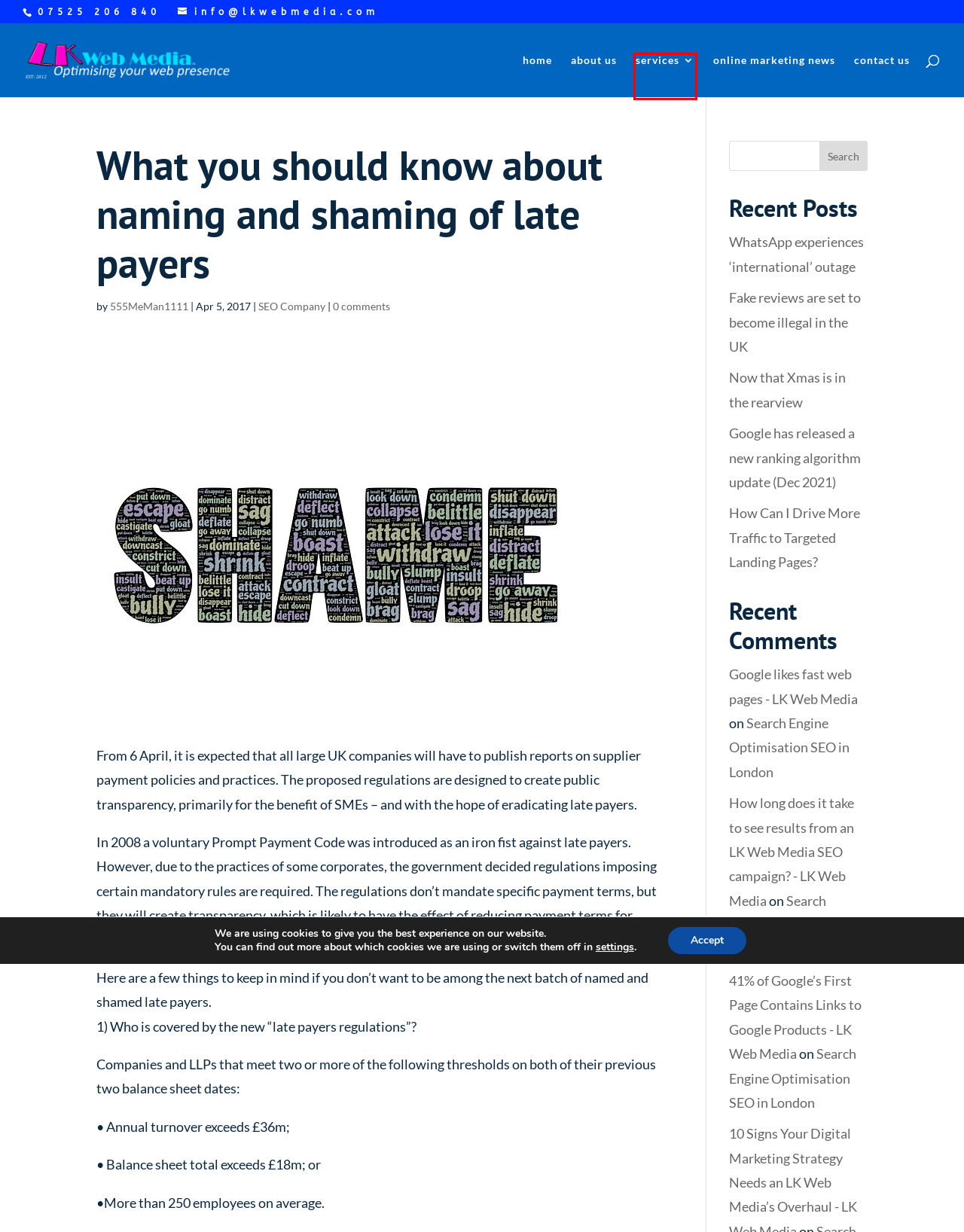Given a webpage screenshot with a UI element marked by a red bounding box, choose the description that best corresponds to the new webpage that will appear after clicking the element. The candidates are:
A. How Ecommerce Businesses Can Prepare SEO & Content for Post-COVID-19 - LK Web Media
B. LK Web Media Web Design and Search Engine Optimisation Consultancy
C. WhatsApp experiences 'international' outage - LK Web Media
D. 10 Signs Your Digital Marketing Strategy Needs an LK Web Media’s Overhaul - LK Web Media
E. Online Marketing and SEO News - LK Web Media
F. SEO Company Archives - LK Web Media
G. Contact - LK Web Media
H. Services - LK Web Media

H